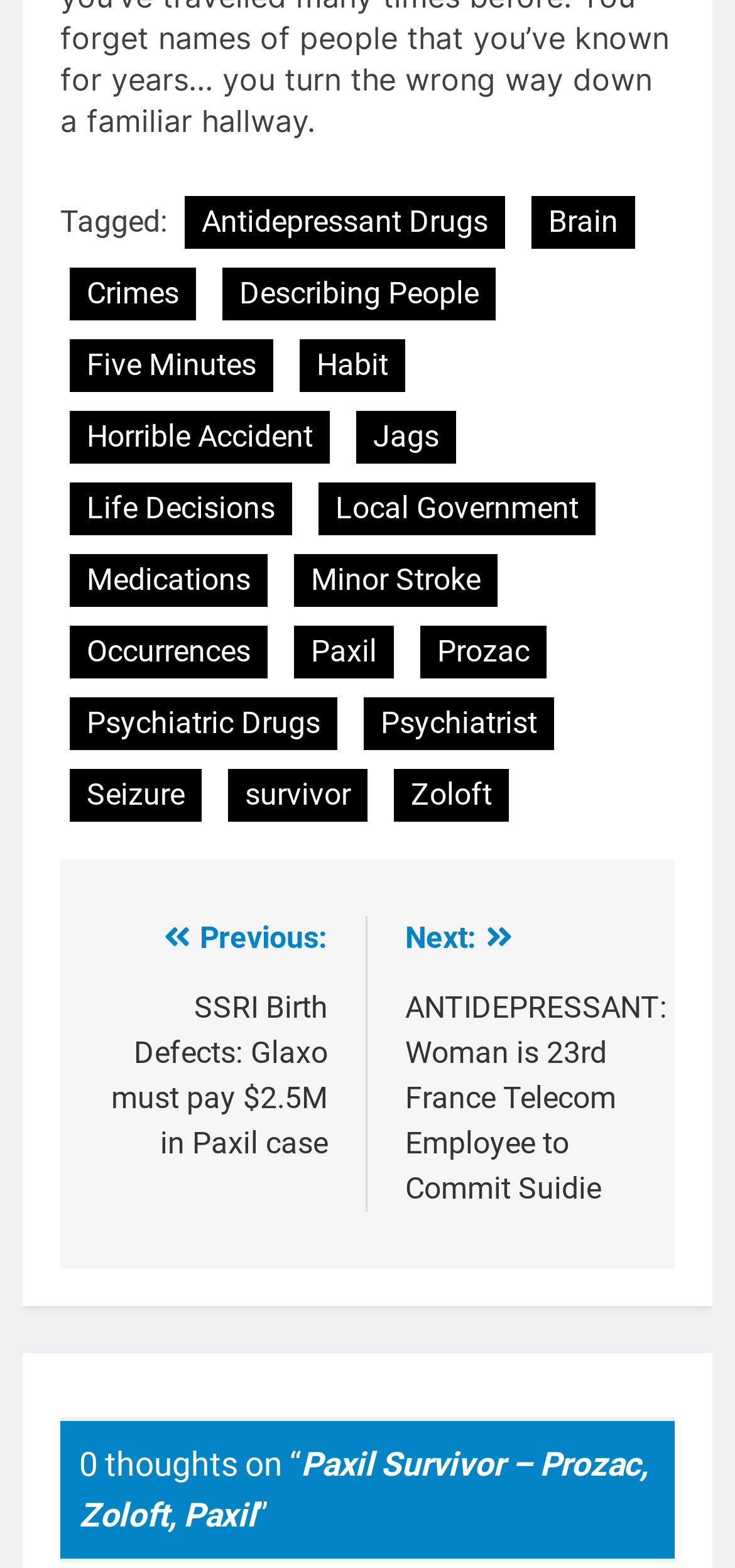Pinpoint the bounding box coordinates of the clickable element needed to complete the instruction: "Go to the 'Next' page". The coordinates should be provided as four float numbers between 0 and 1: [left, top, right, bottom].

[0.551, 0.584, 0.908, 0.769]